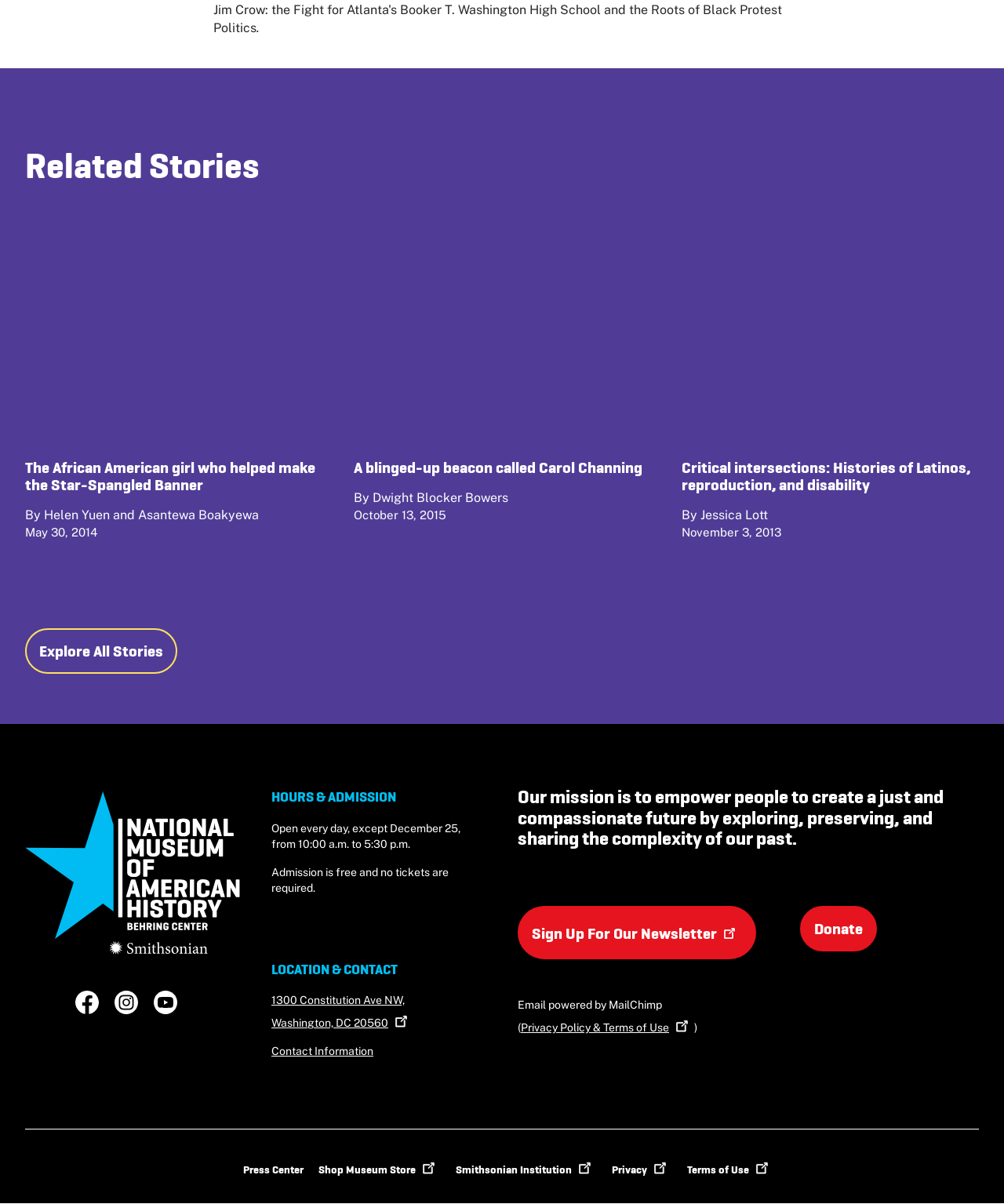Given the element description: "Explore All Stories", predict the bounding box coordinates of this UI element. The coordinates must be four float numbers between 0 and 1, given as [left, top, right, bottom].

[0.025, 0.522, 0.177, 0.56]